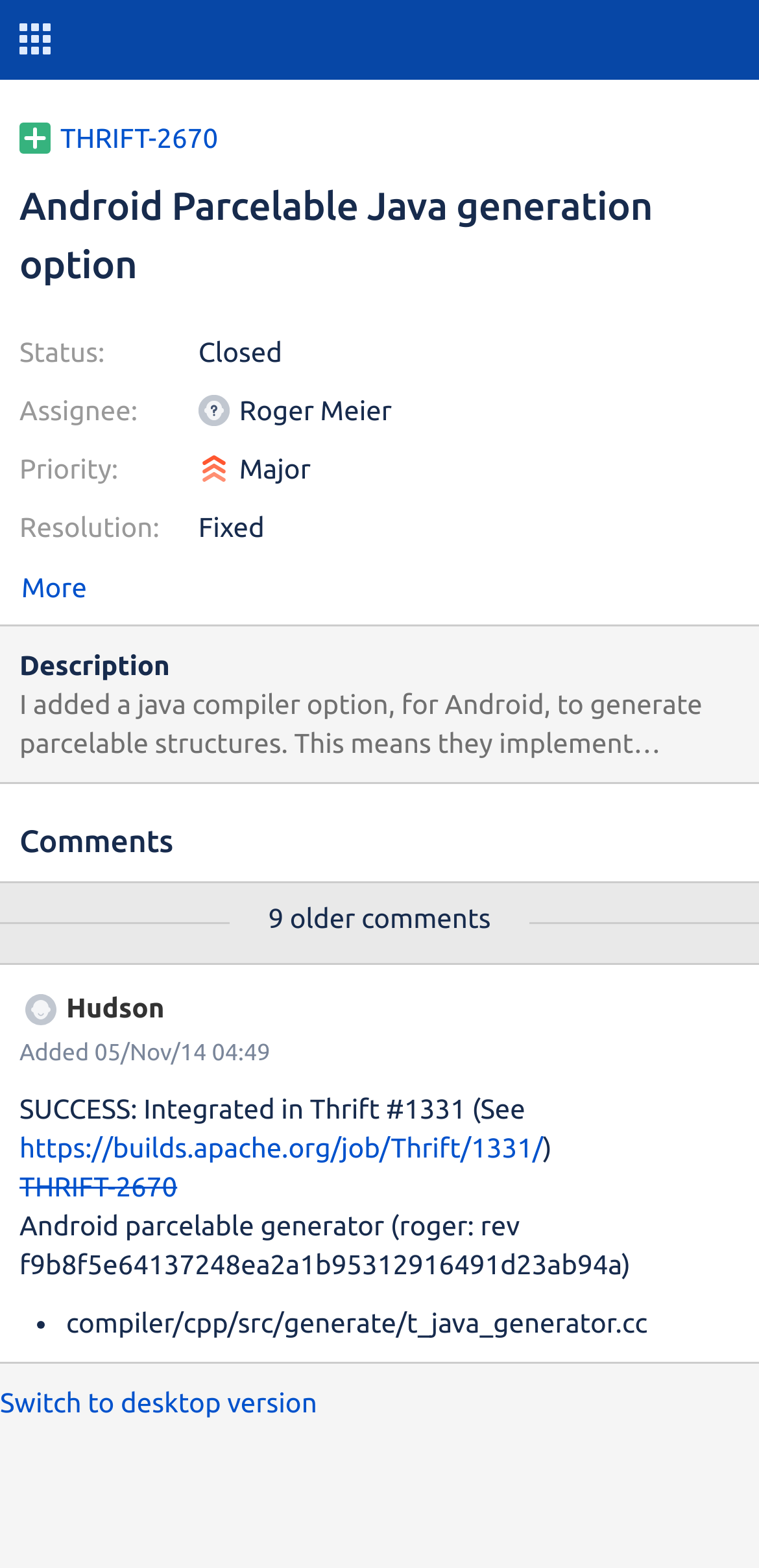Who is the assignee of this issue?
Answer the question with as much detail as possible.

I found the answer by examining the 'Assignee:' label and its corresponding value 'Roger Meier' which is located below the heading 'Android Parcelable Java generation option'.